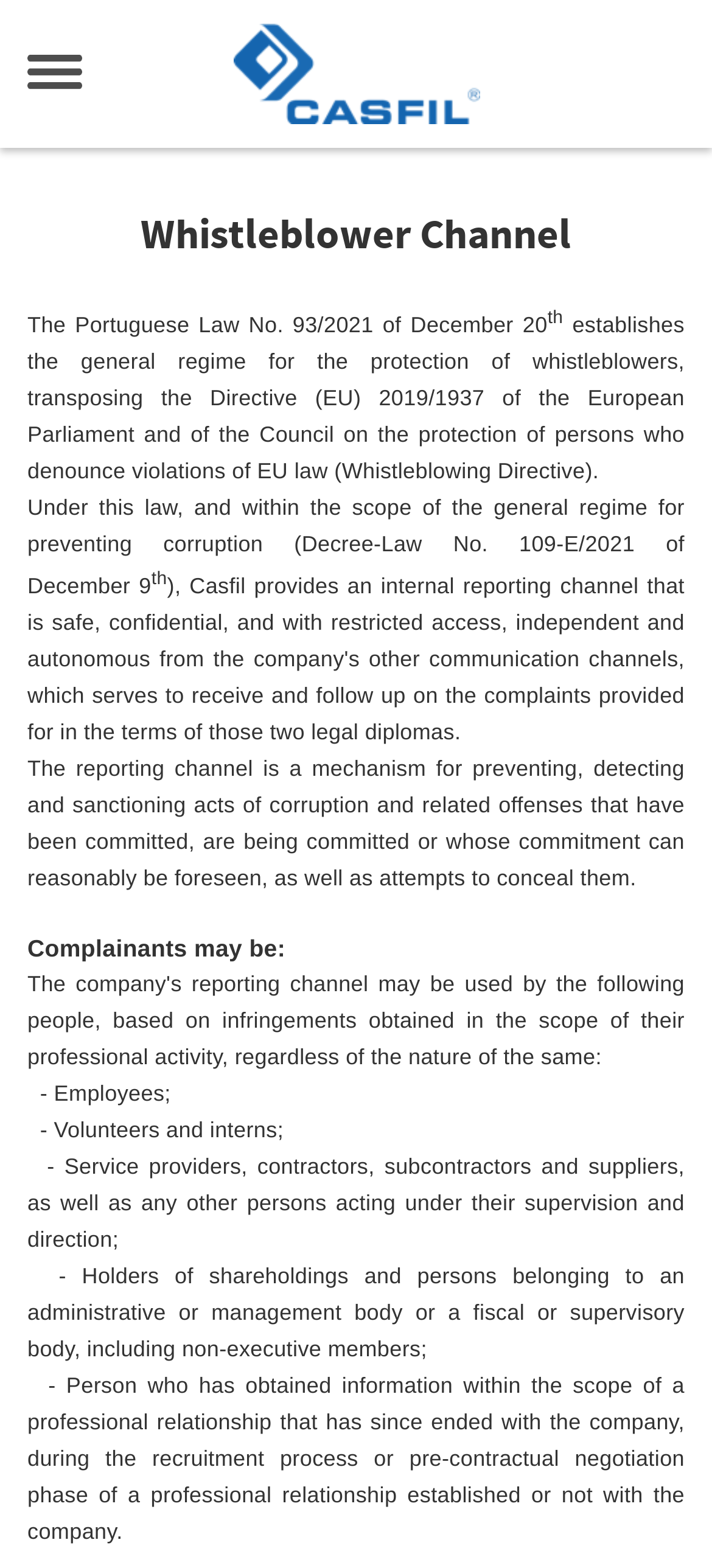Using the provided element description: "alt="Casfil" title="Casfil"", identify the bounding box coordinates. The coordinates should be four floats between 0 and 1 in the order [left, top, right, bottom].

[0.327, 0.015, 0.673, 0.079]